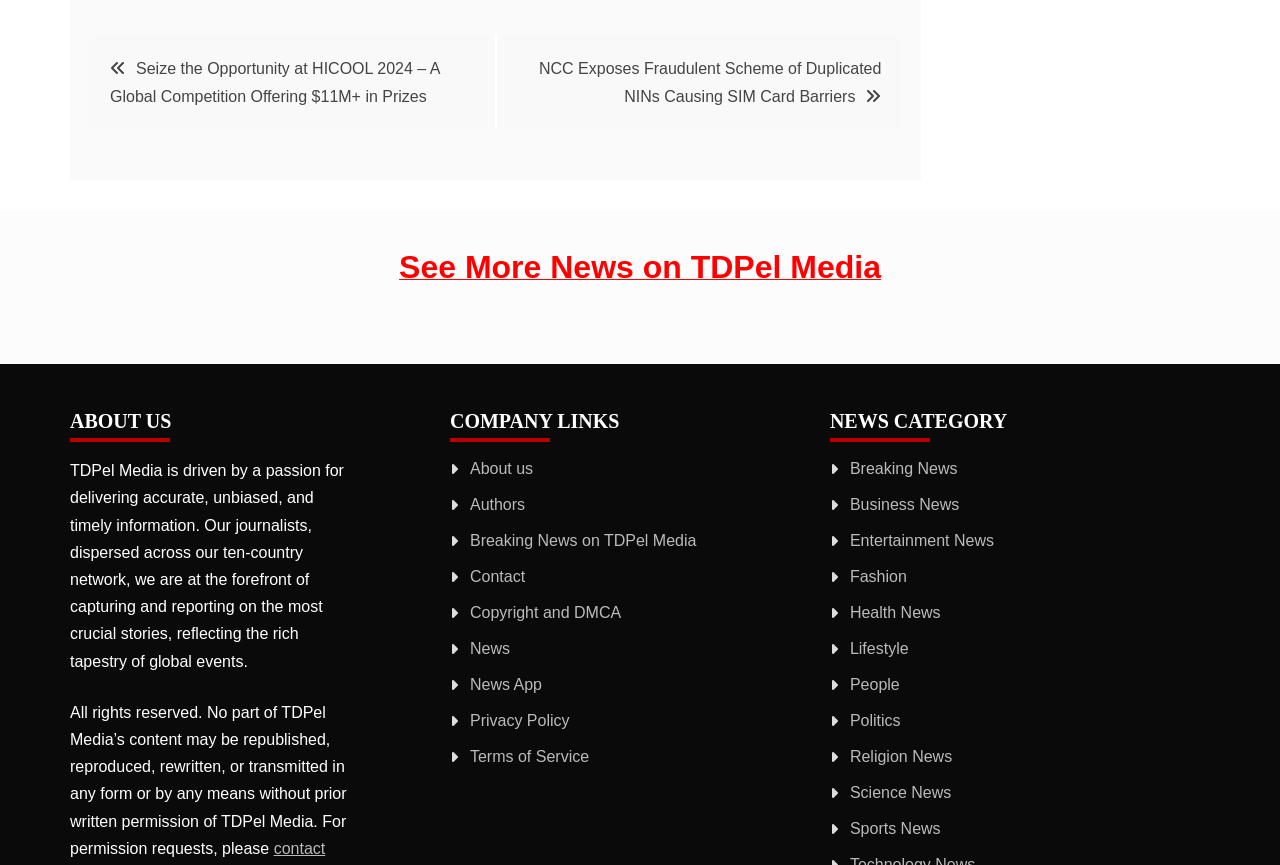How many company links are available?
Answer the question with as much detail as possible.

The number of company links can be determined by counting the links under the 'COMPANY LINKS' heading, which are 'About us', 'Authors', 'Breaking News on TDPel Media', 'Contact', 'Copyright and DMCA', 'News', 'News App', 'Privacy Policy', 'Terms of Service'.